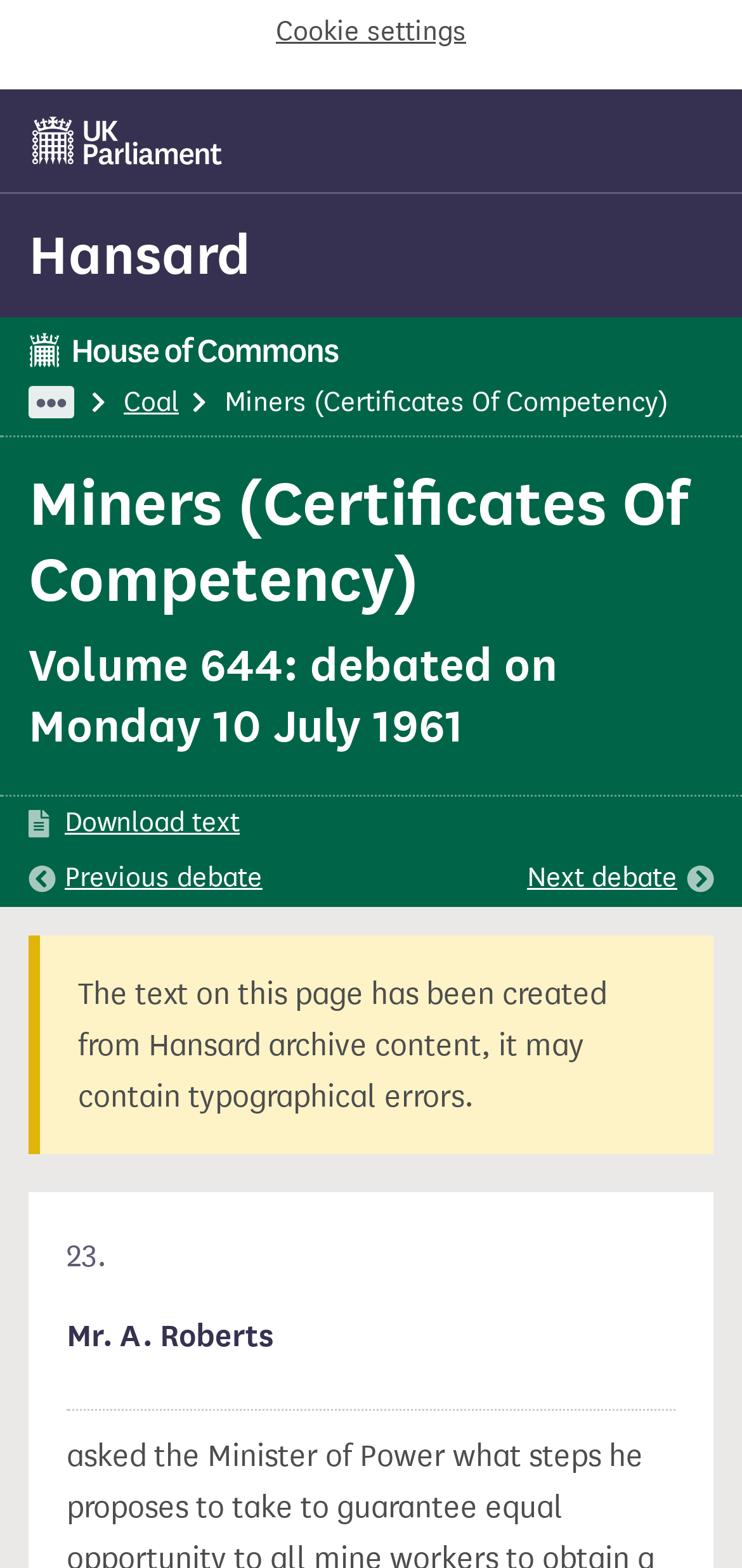Using the description "Hansard", locate and provide the bounding box of the UI element.

[0.344, 0.246, 0.482, 0.267]